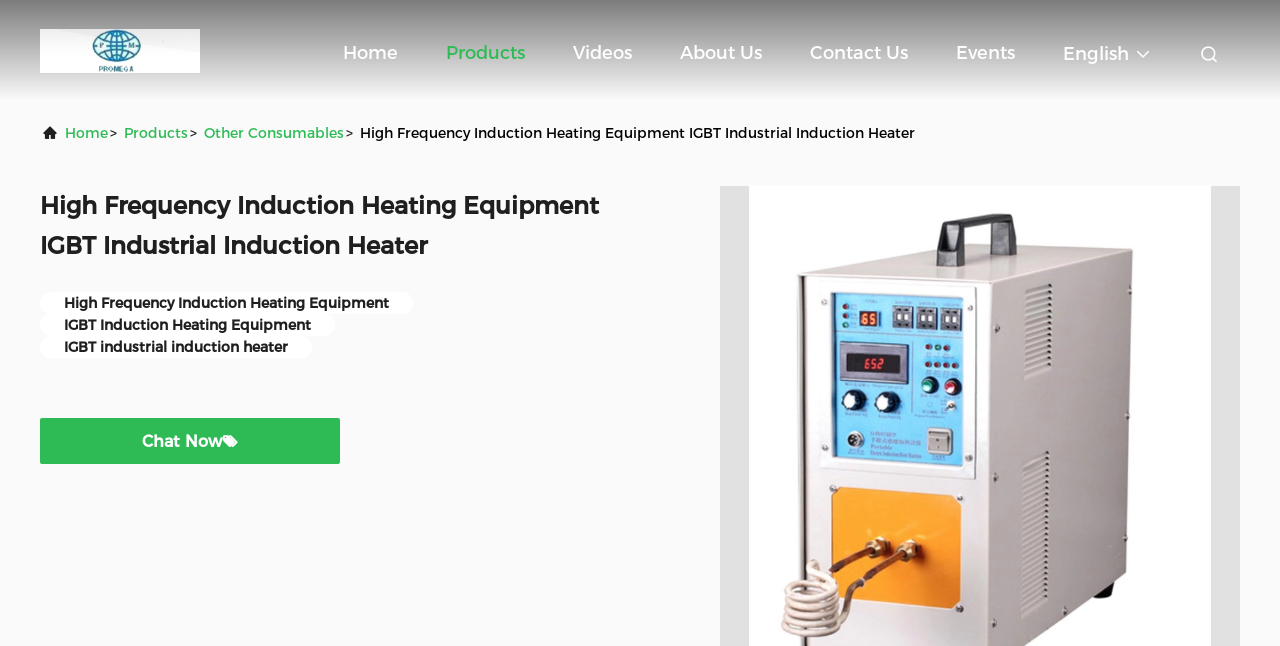Determine the bounding box coordinates of the region I should click to achieve the following instruction: "Visit the company homepage". Ensure the bounding box coordinates are four float numbers between 0 and 1, i.e., [left, top, right, bottom].

[0.031, 0.063, 0.156, 0.091]